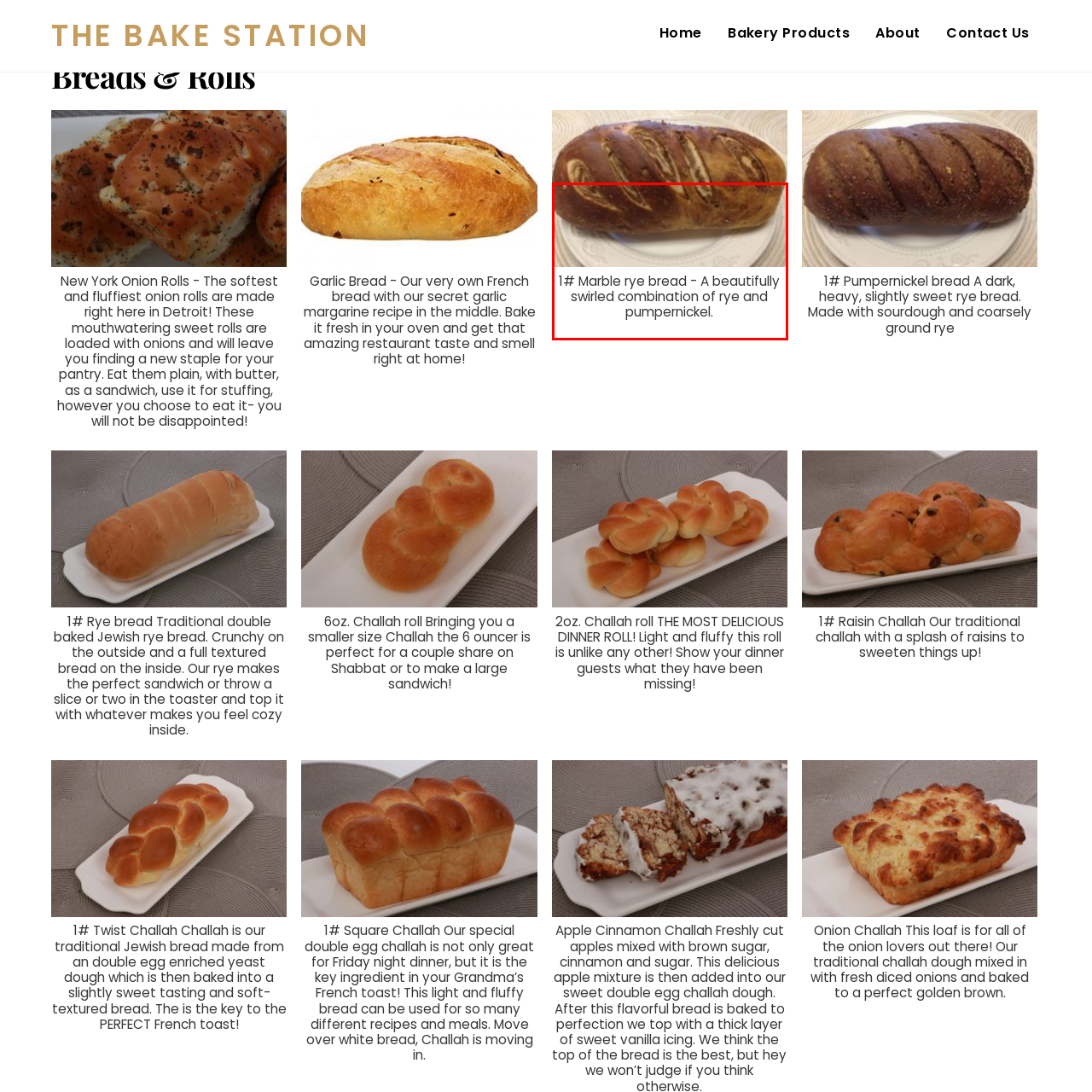Thoroughly describe the scene captured inside the red-bordered image.

A close-up view of a freshly baked 1# Marble Rye Bread presented on an elegant white plate. The bread showcases a visually appealing swirl of lighter rye and darker pumpernickel dough, highlighting its unique blend. Accompanying the image is a description that emphasizes its beautifully swirled appearance, noting its delightful combination of flavors, perfect for a variety of dishes or enjoyed on its own. This bread is not just a feast for the eyes but also promises an enticing taste experience.